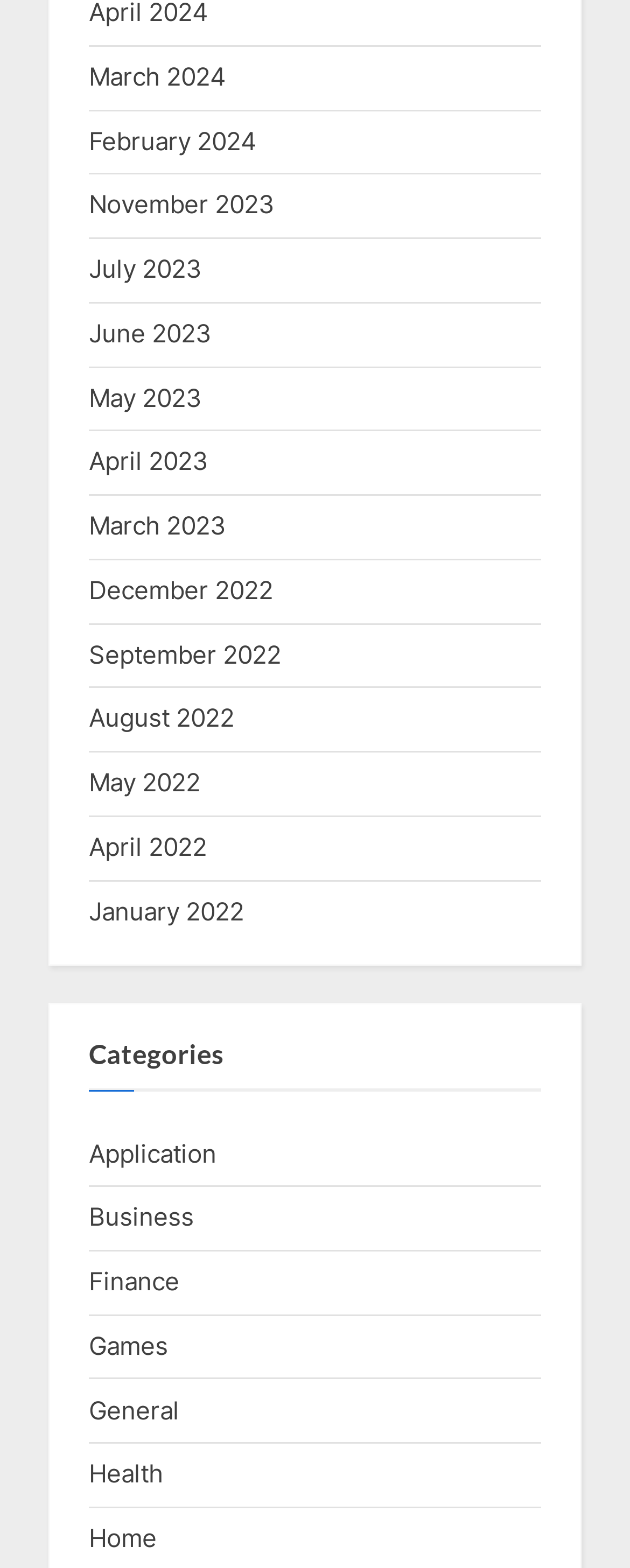What is the most recent month listed?
Please elaborate on the answer to the question with detailed information.

By examining the list of links, I found that the most recent month listed is March 2024, which is the first link in the list.